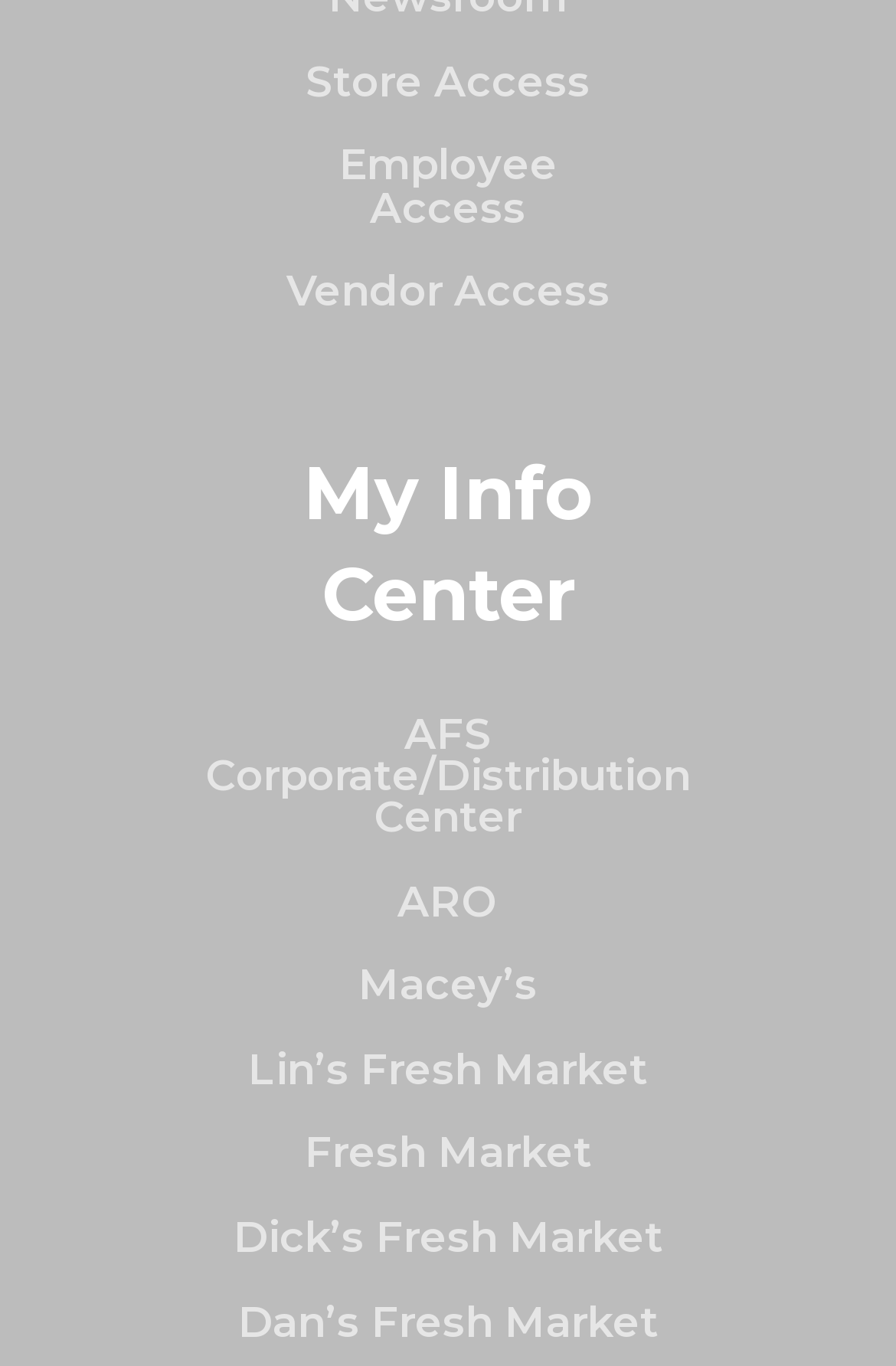Please determine the bounding box coordinates for the element that should be clicked to follow these instructions: "check Macey’s page".

[0.4, 0.702, 0.6, 0.74]